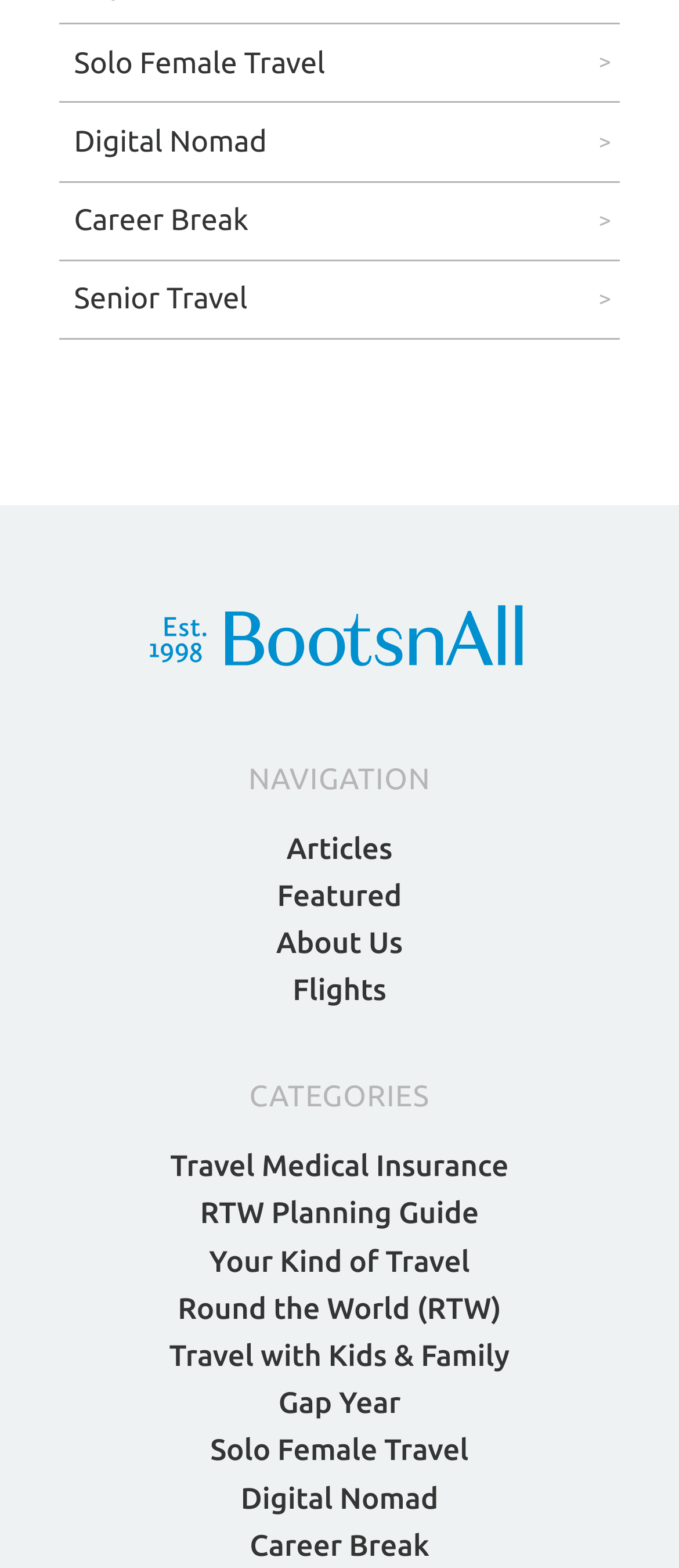Please respond to the question using a single word or phrase:
What is the position of the image on the webpage?

Middle